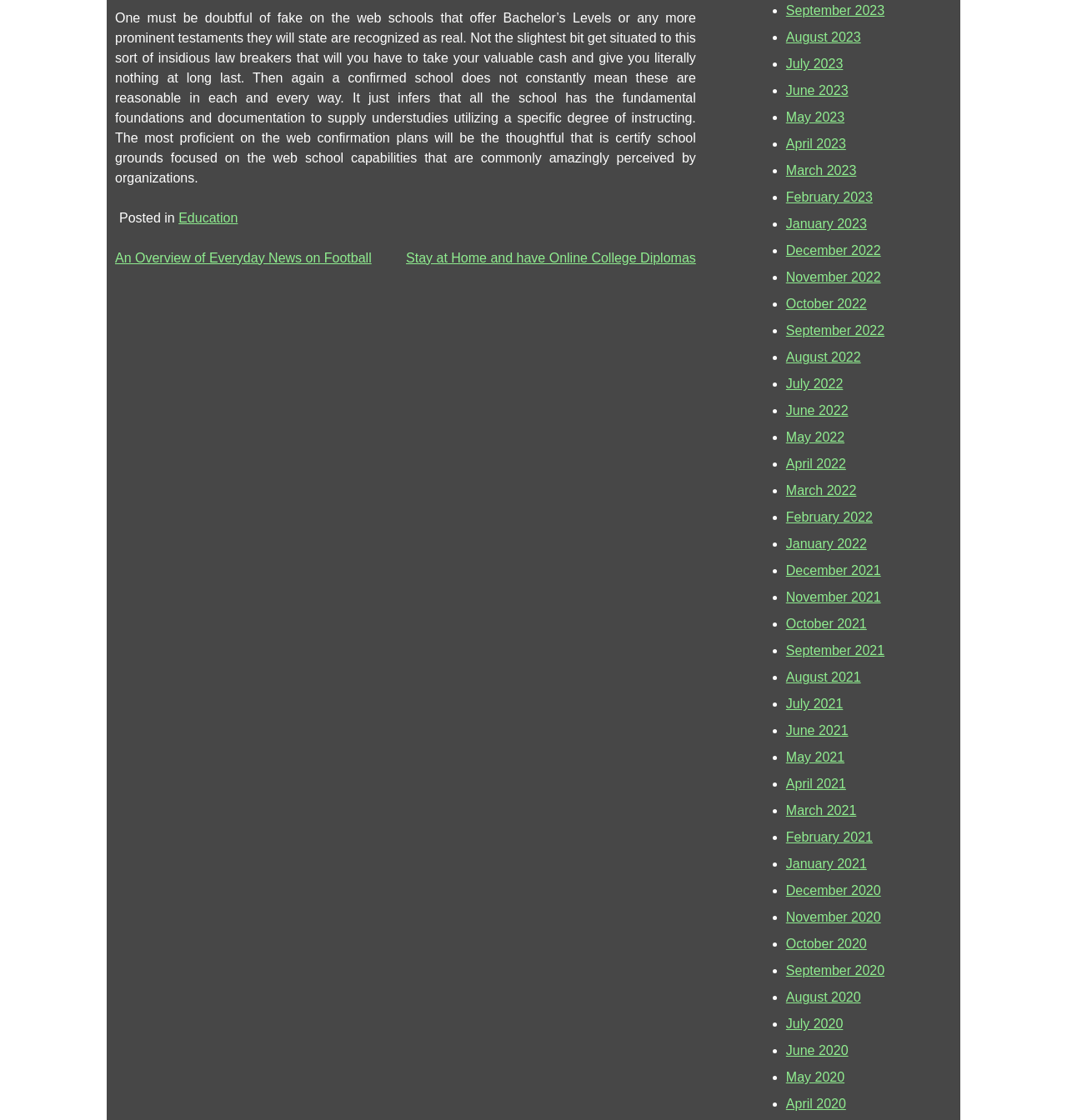Answer in one word or a short phrase: 
What is the earliest month listed in the archive?

December 2020